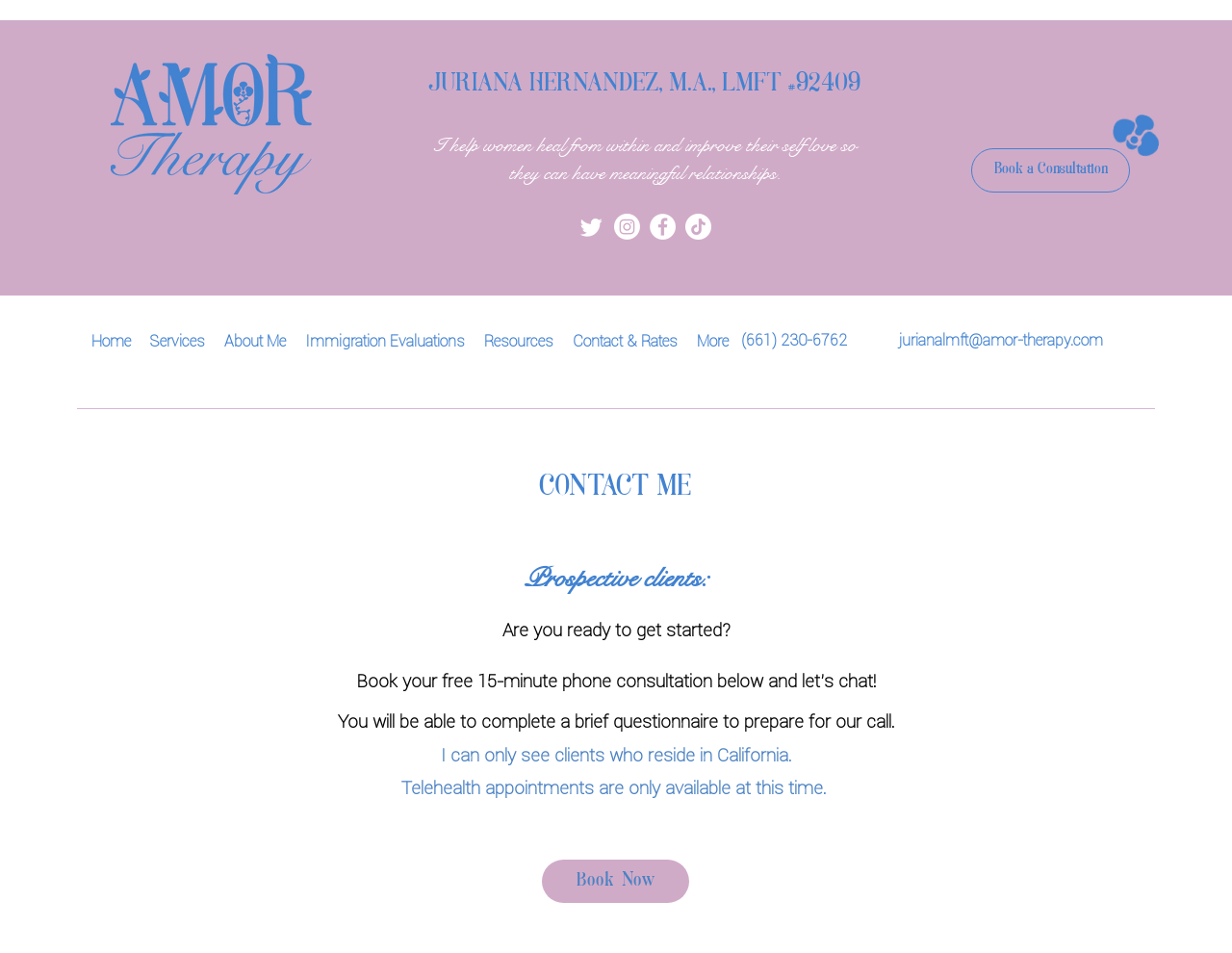Please predict the bounding box coordinates of the element's region where a click is necessary to complete the following instruction: "Click the Twitter link". The coordinates should be represented by four float numbers between 0 and 1, i.e., [left, top, right, bottom].

[0.47, 0.224, 0.491, 0.252]